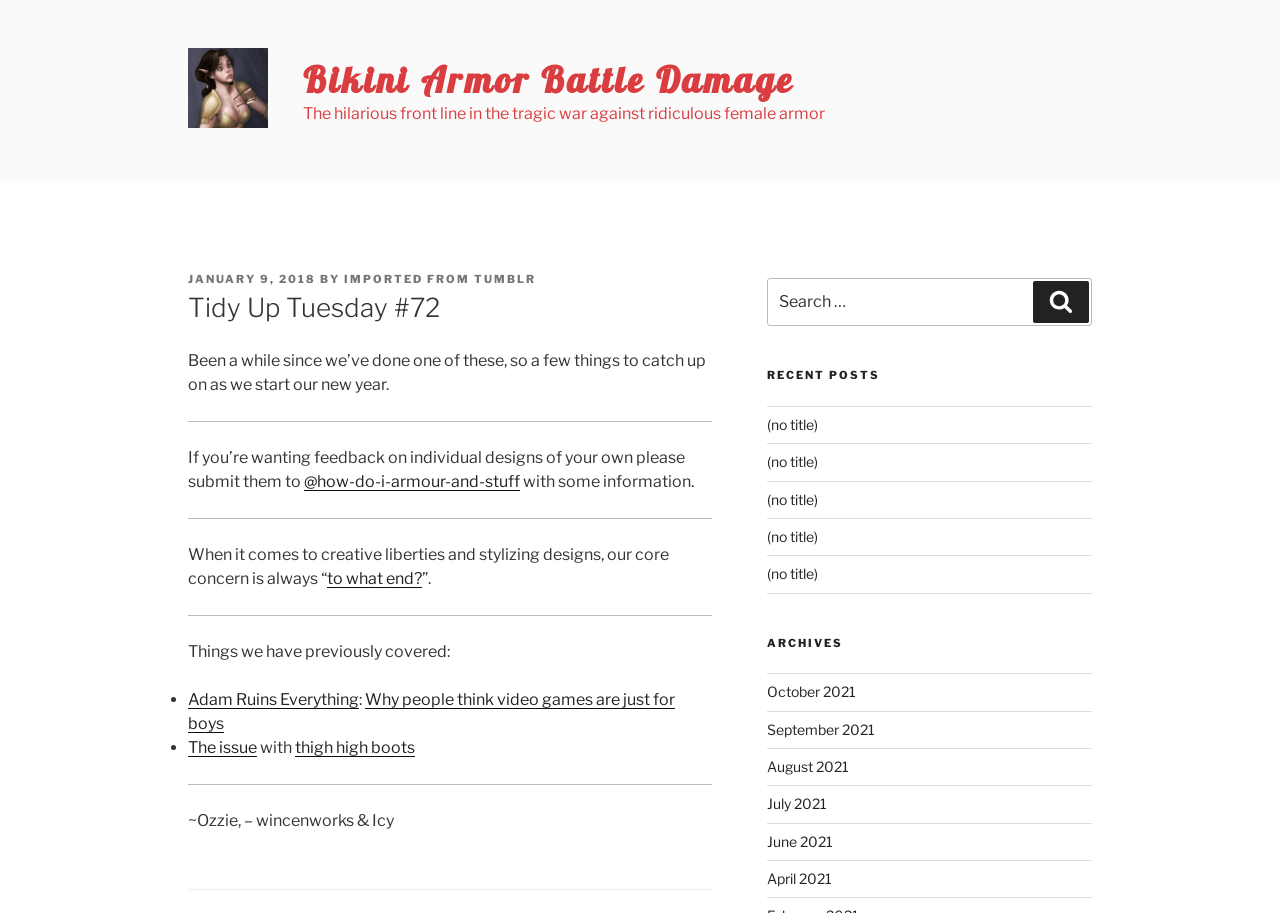Answer the following in one word or a short phrase: 
How many separators are there in the post?

3